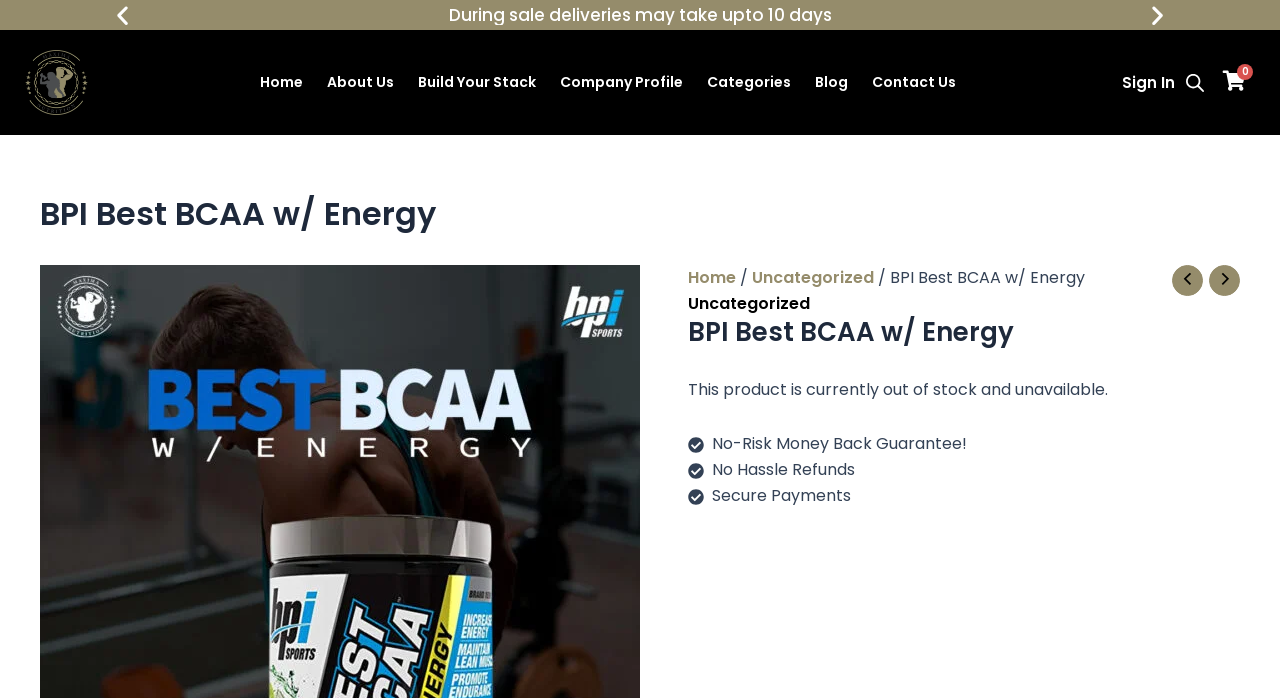Determine the bounding box coordinates of the region that needs to be clicked to achieve the task: "Click the Reviews link".

None